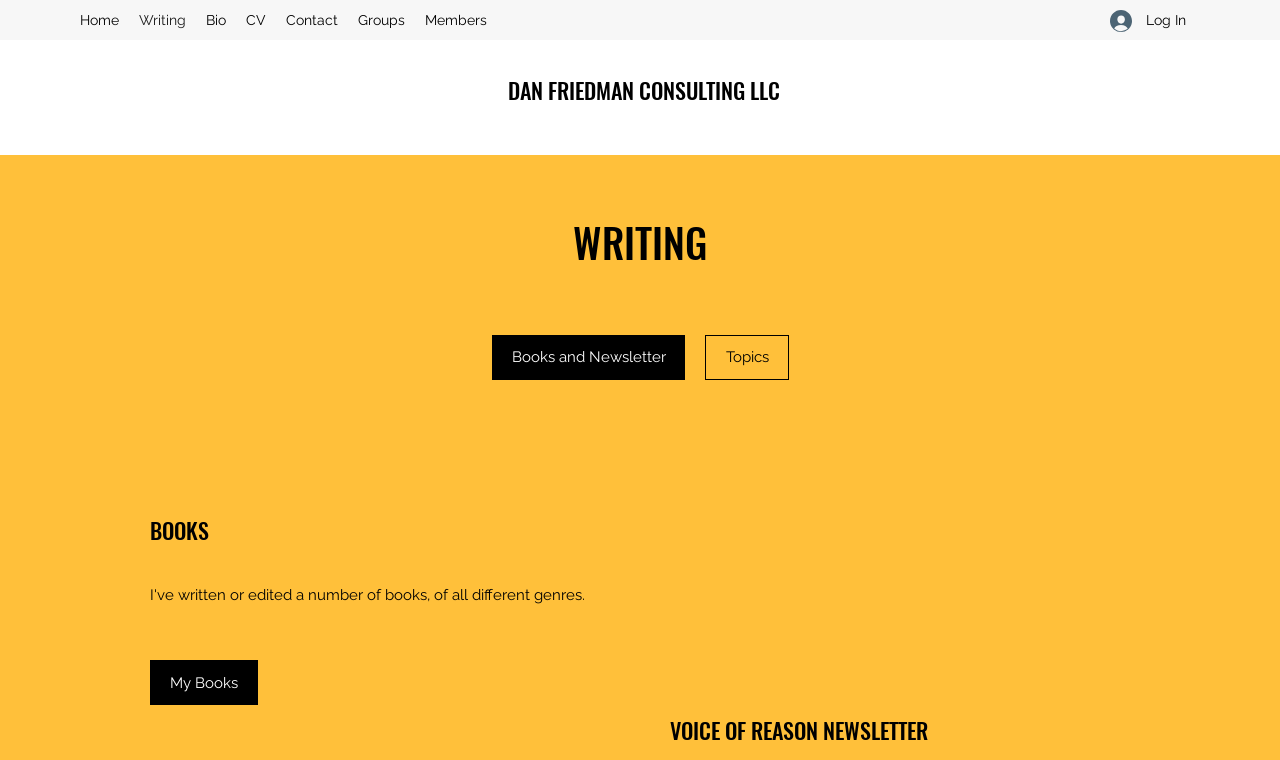How many main sections are there in the writing category?
Refer to the image and give a detailed answer to the question.

I found the answer by looking at the link elements under the 'WRITING' heading, which are 'Books and Newsletter' and 'Topics', indicating that there are two main sections in the writing category.